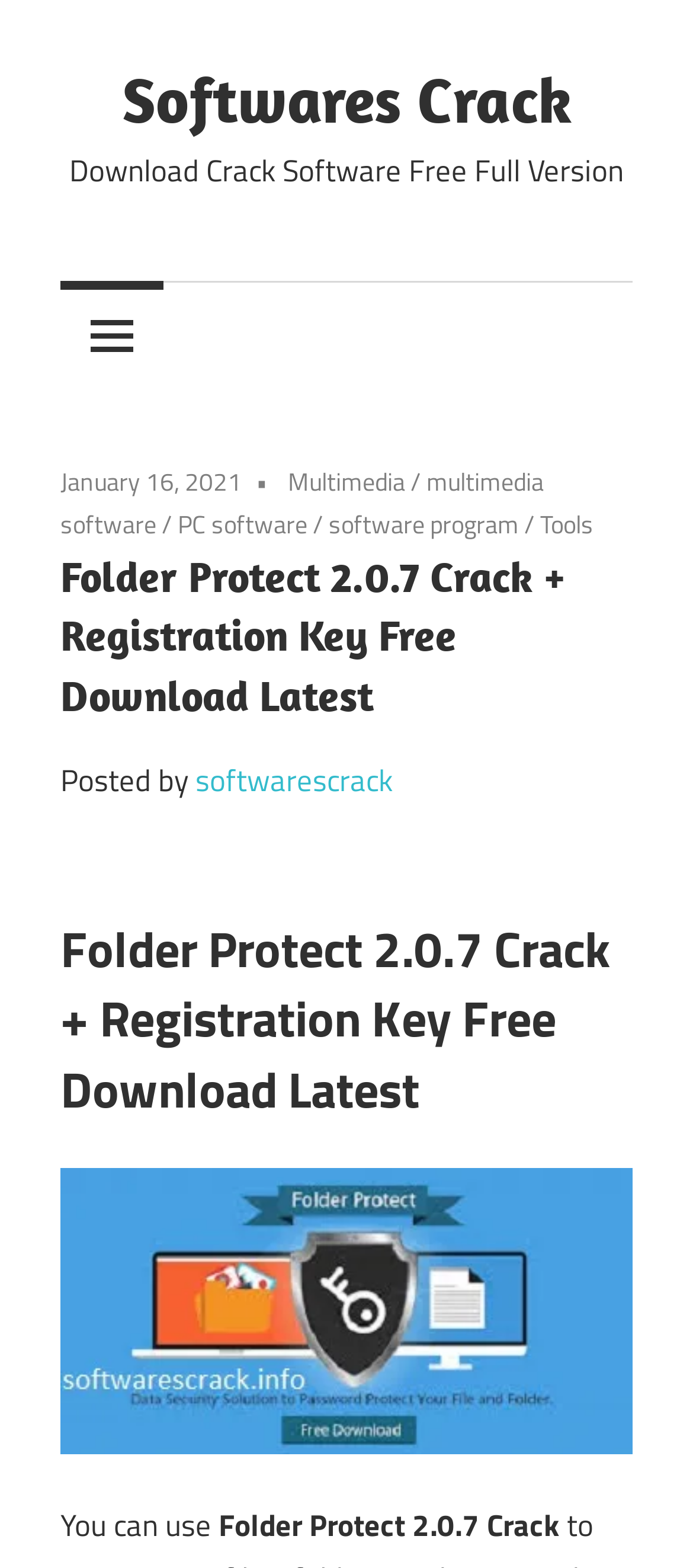Kindly determine the bounding box coordinates for the clickable area to achieve the given instruction: "Click on softwarescrack".

[0.282, 0.484, 0.567, 0.513]